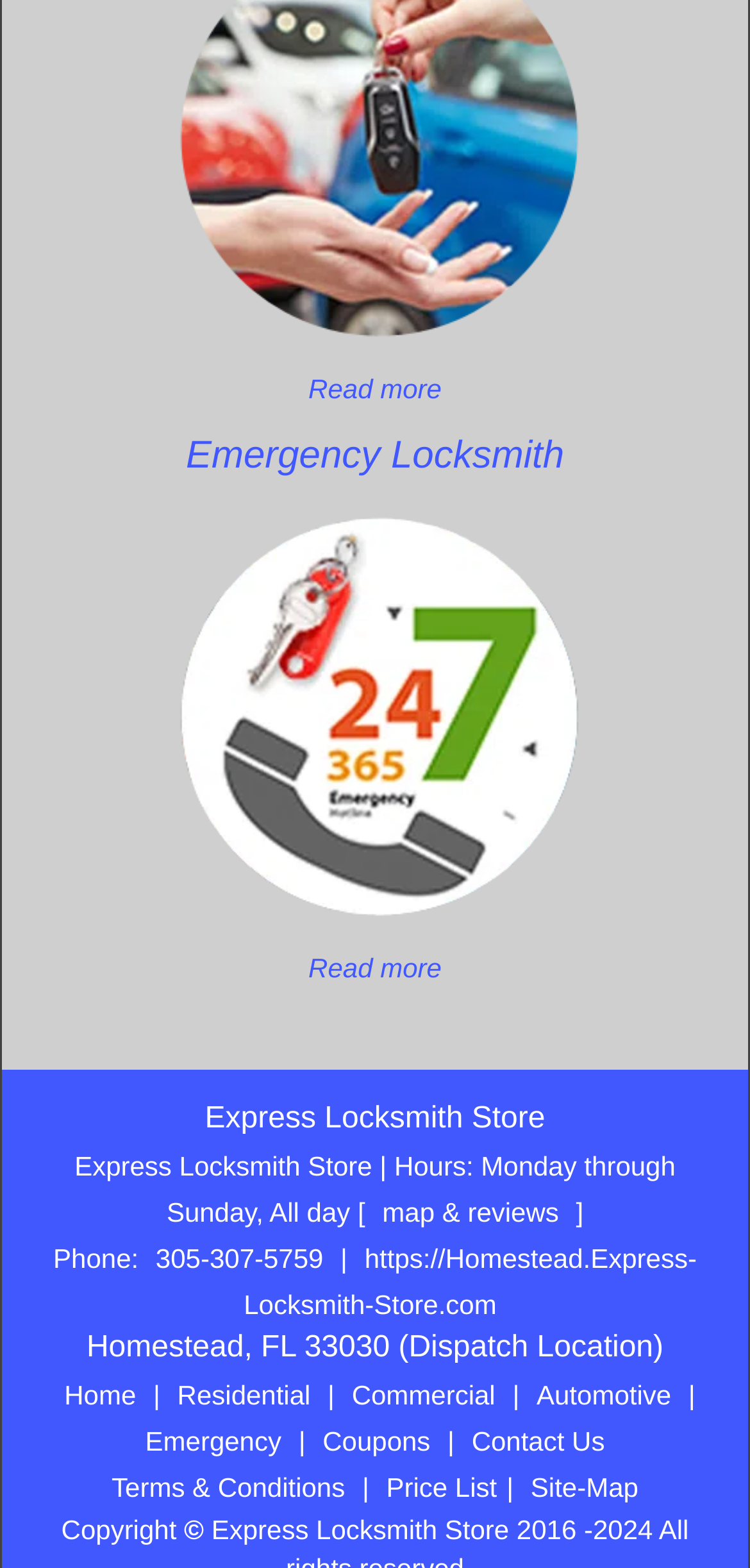Specify the bounding box coordinates of the region I need to click to perform the following instruction: "View the map and reviews". The coordinates must be four float numbers in the range of 0 to 1, i.e., [left, top, right, bottom].

[0.497, 0.763, 0.768, 0.782]